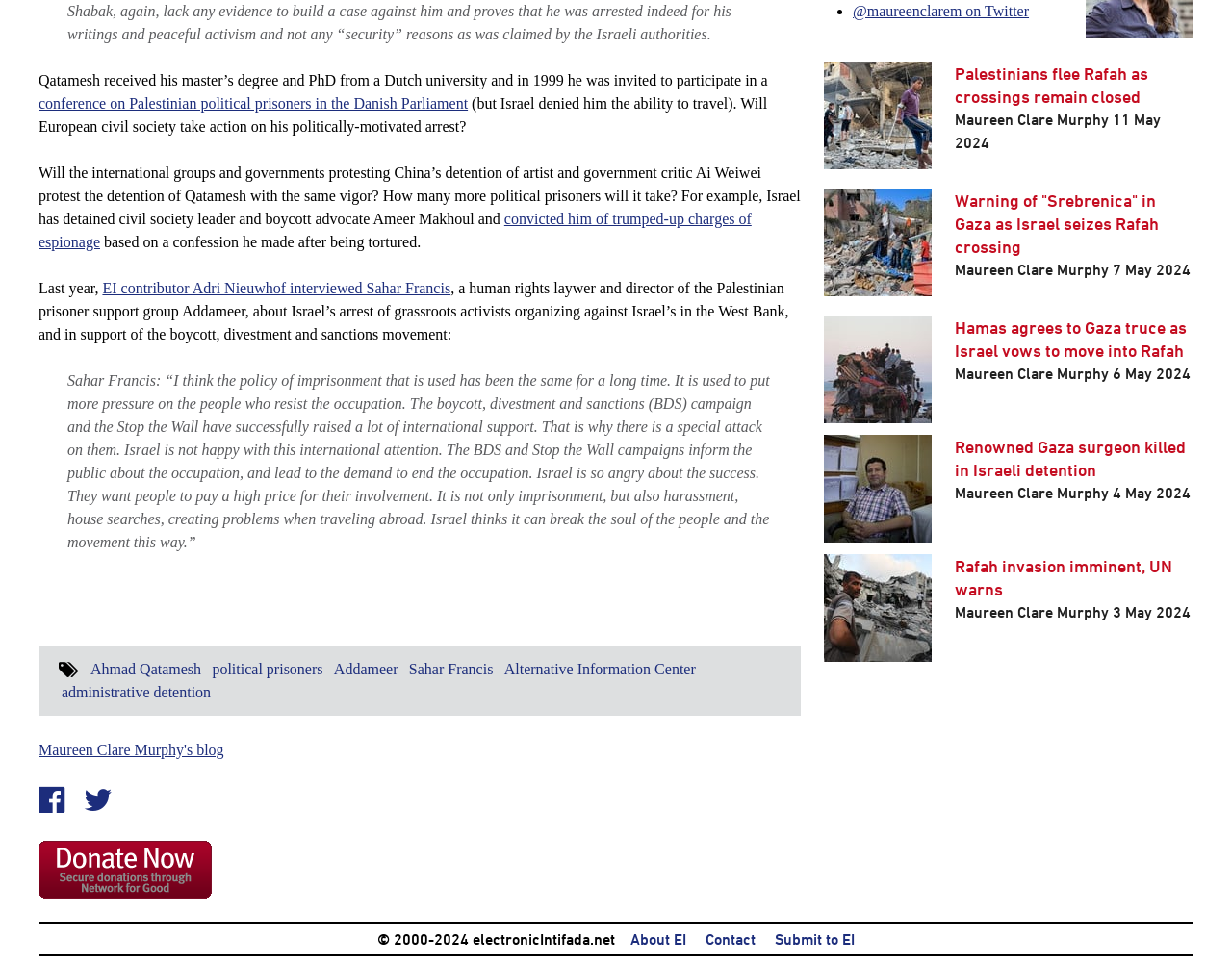Specify the bounding box coordinates (top-left x, top-left y, bottom-right x, bottom-right y) of the UI element in the screenshot that matches this description: Twitter

[0.068, 0.829, 0.091, 0.846]